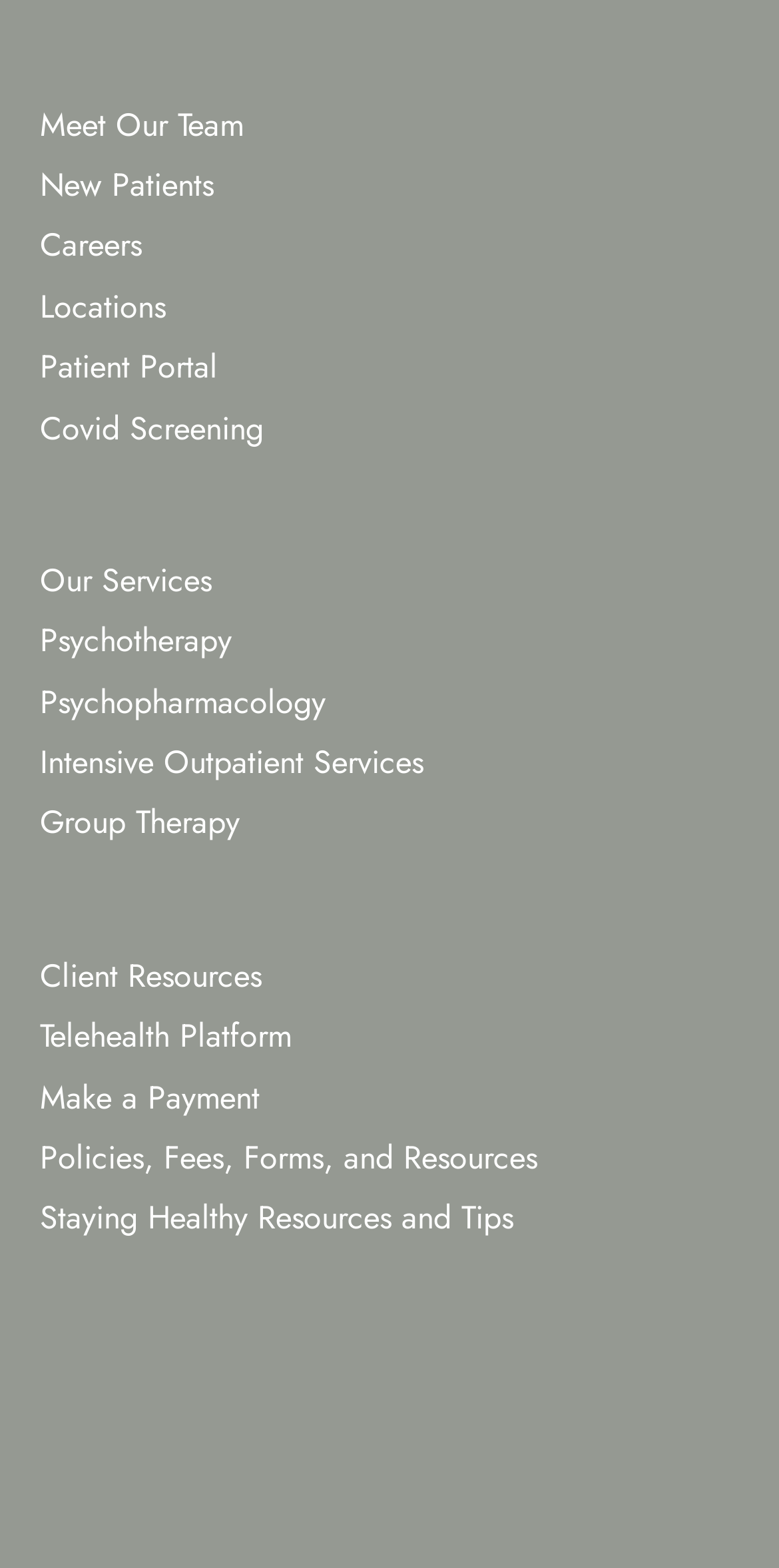Please identify the bounding box coordinates of the area I need to click to accomplish the following instruction: "Make a payment online".

[0.051, 0.68, 0.333, 0.719]